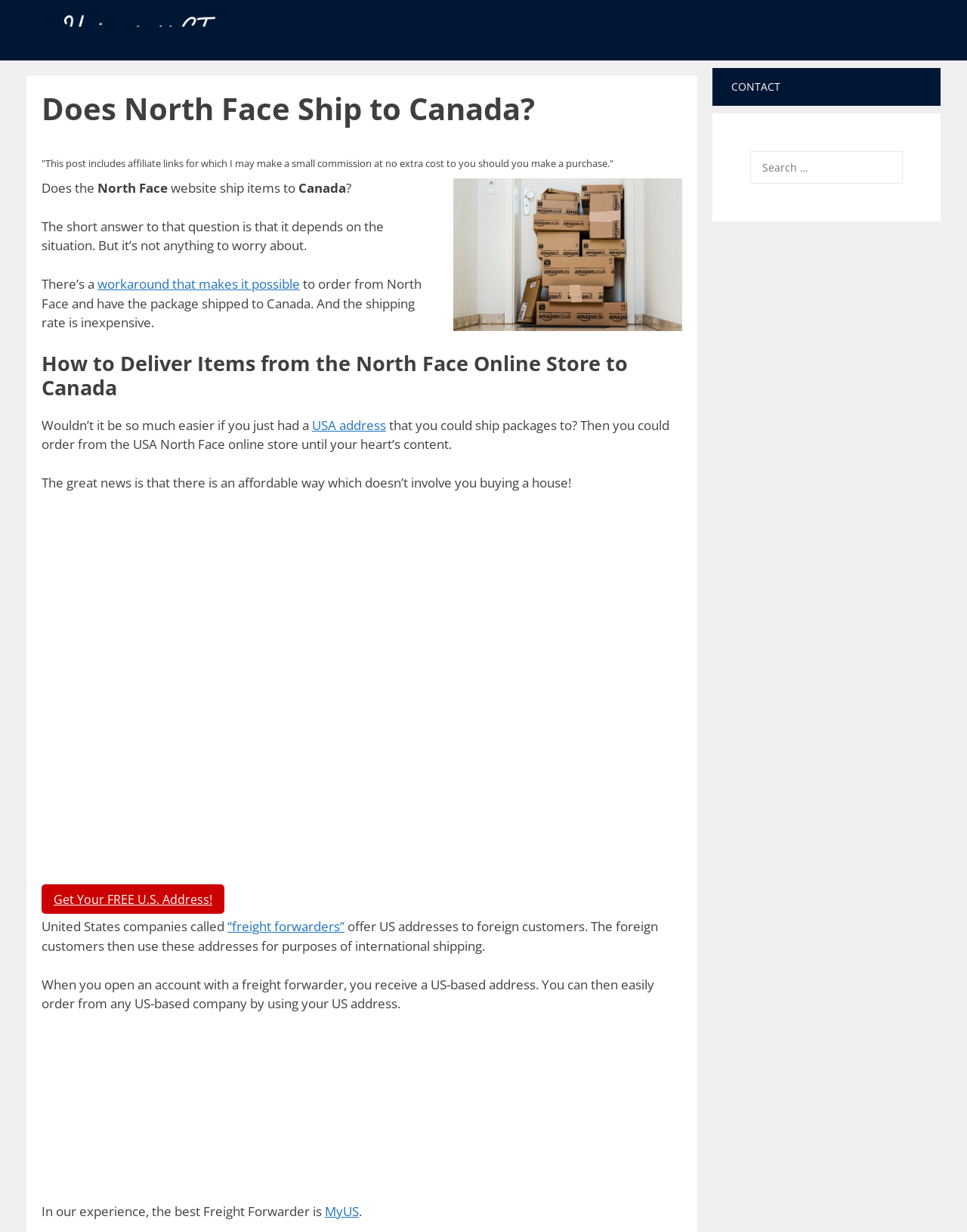Locate the bounding box coordinates of the region to be clicked to comply with the following instruction: "Click the 'workaround that makes it possible' link". The coordinates must be four float numbers between 0 and 1, in the form [left, top, right, bottom].

[0.101, 0.217, 0.31, 0.231]